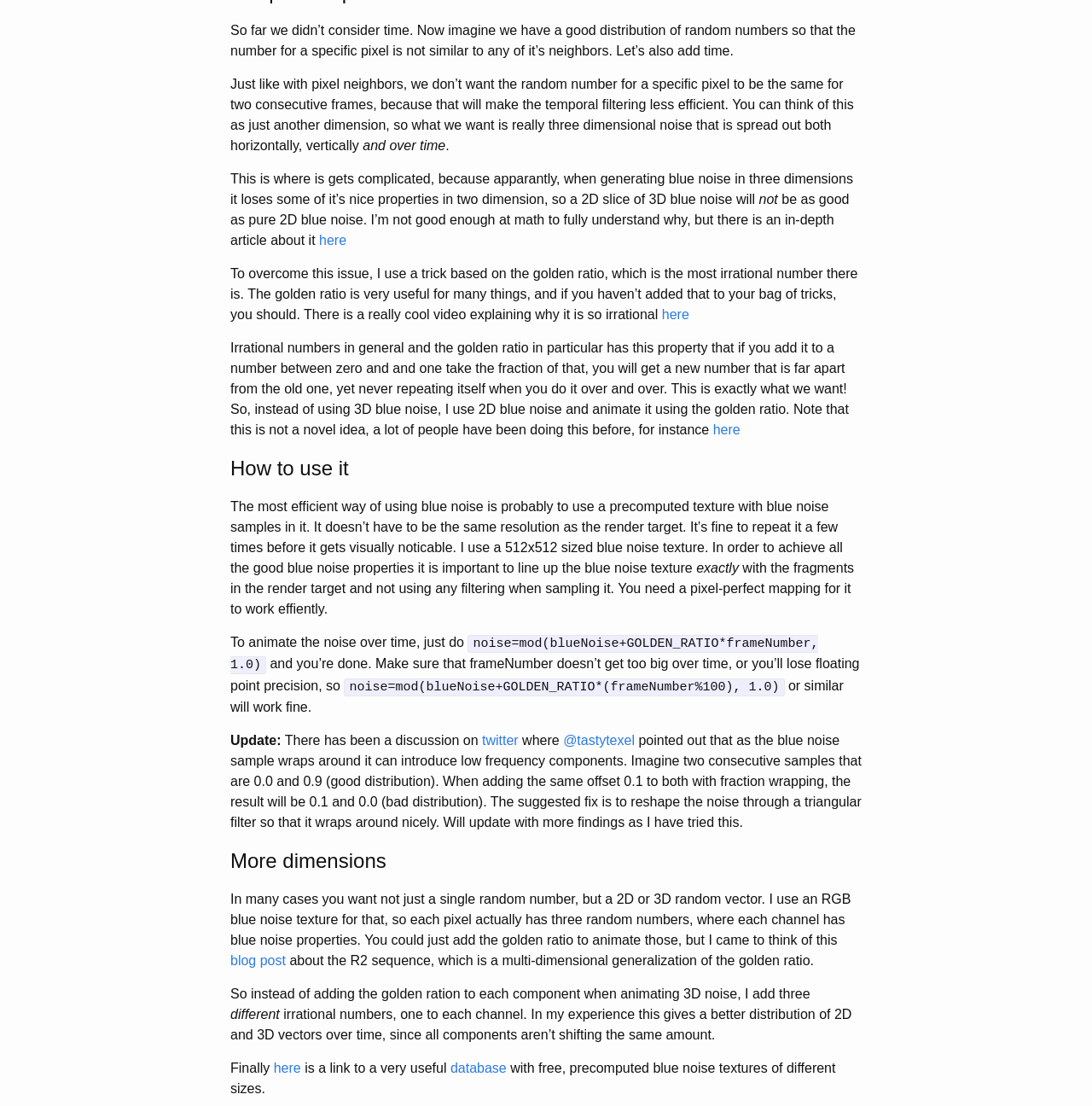Bounding box coordinates are to be given in the format (top-left x, top-left y, bottom-right x, bottom-right y). All values must be floating point numbers between 0 and 1. Provide the bounding box coordinate for the UI element described as: blog post

[0.211, 0.859, 0.262, 0.872]